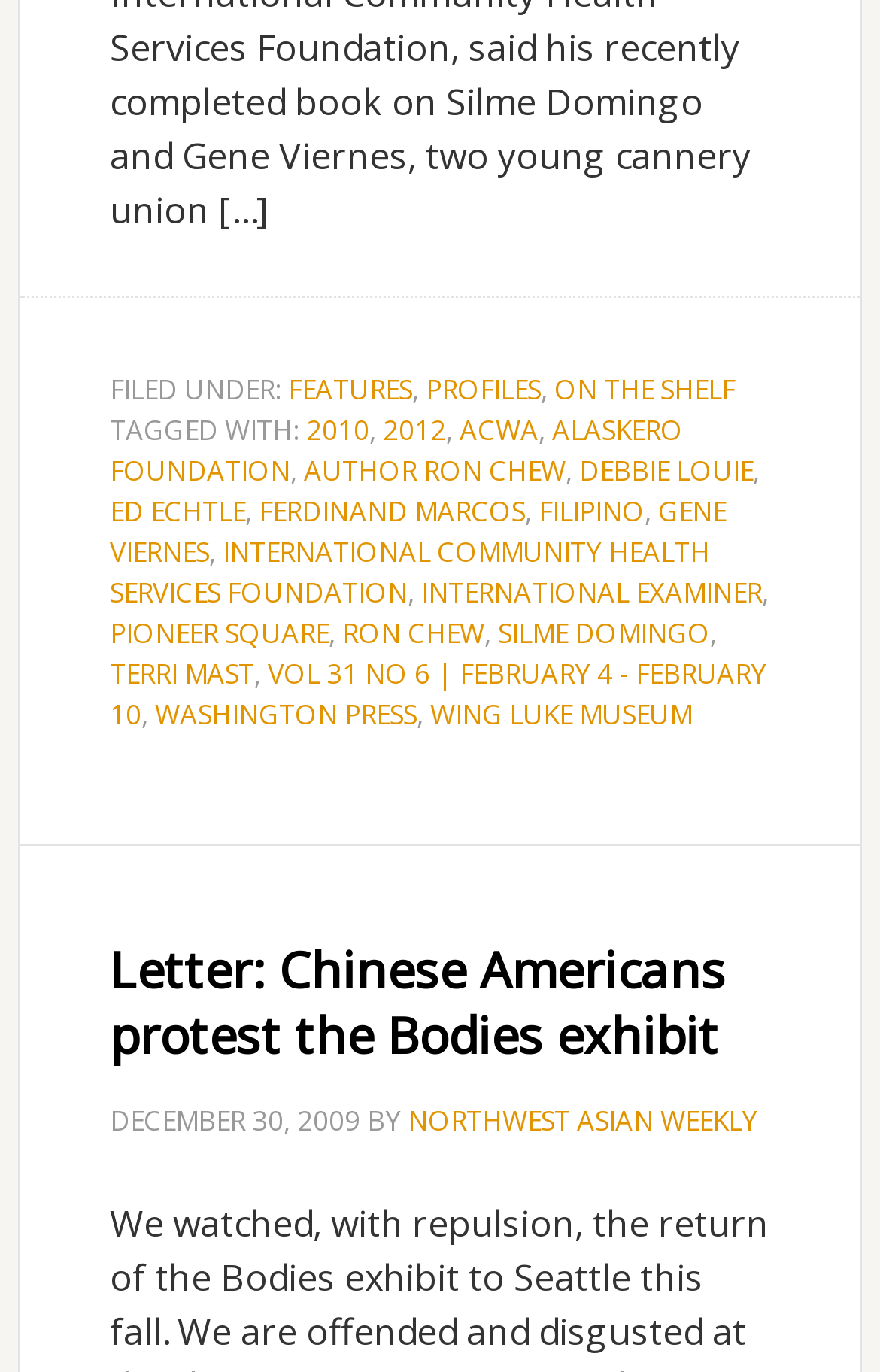Predict the bounding box coordinates of the area that should be clicked to accomplish the following instruction: "Visit the 'NORTHWEST ASIAN WEEKLY' website". The bounding box coordinates should consist of four float numbers between 0 and 1, i.e., [left, top, right, bottom].

[0.464, 0.803, 0.861, 0.831]